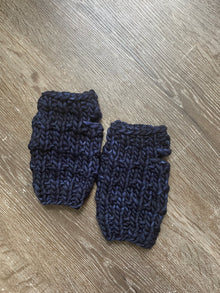Provide a comprehensive description of the image.

This image showcases a pair of luxurious navy fingerless mitts, designed for both style and warmth. The mitts feature a thick, textured knit that adds a cozy and comfortable feel, perfect for chilly days. Their dark navy hue lends an elegant touch, making them a versatile accessory suitable for various outfits. Ideal for keeping your hands warm while allowing freedom of movement, these fingerless mitts are part of a collection that emphasizes high-quality materials and craftsmanship. With a gathered cuff that ensures a snug fit, they embody both functionality and fashion, making them an excellent choice for anyone looking to combine comfort with chic flair.